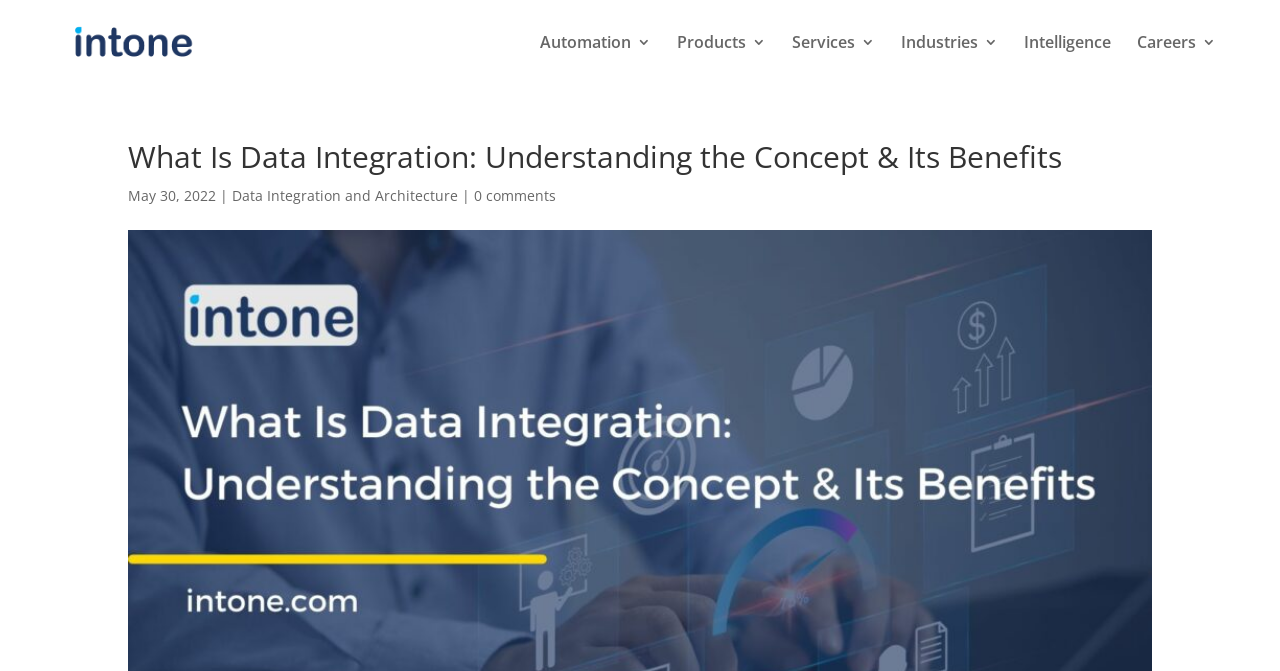Respond to the following question with a brief word or phrase:
How many main navigation links are there?

6